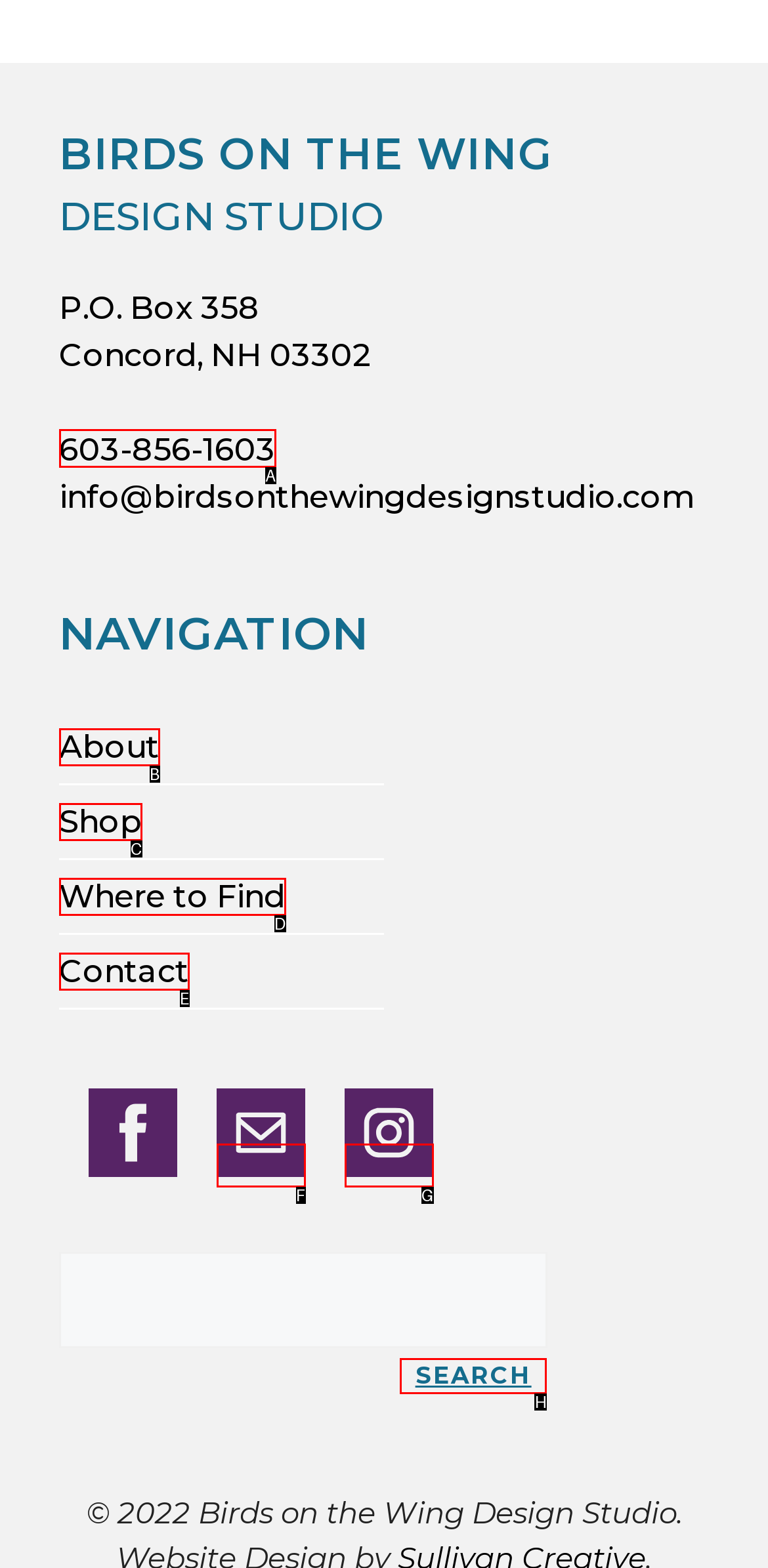For the task: Call the phone number, specify the letter of the option that should be clicked. Answer with the letter only.

A